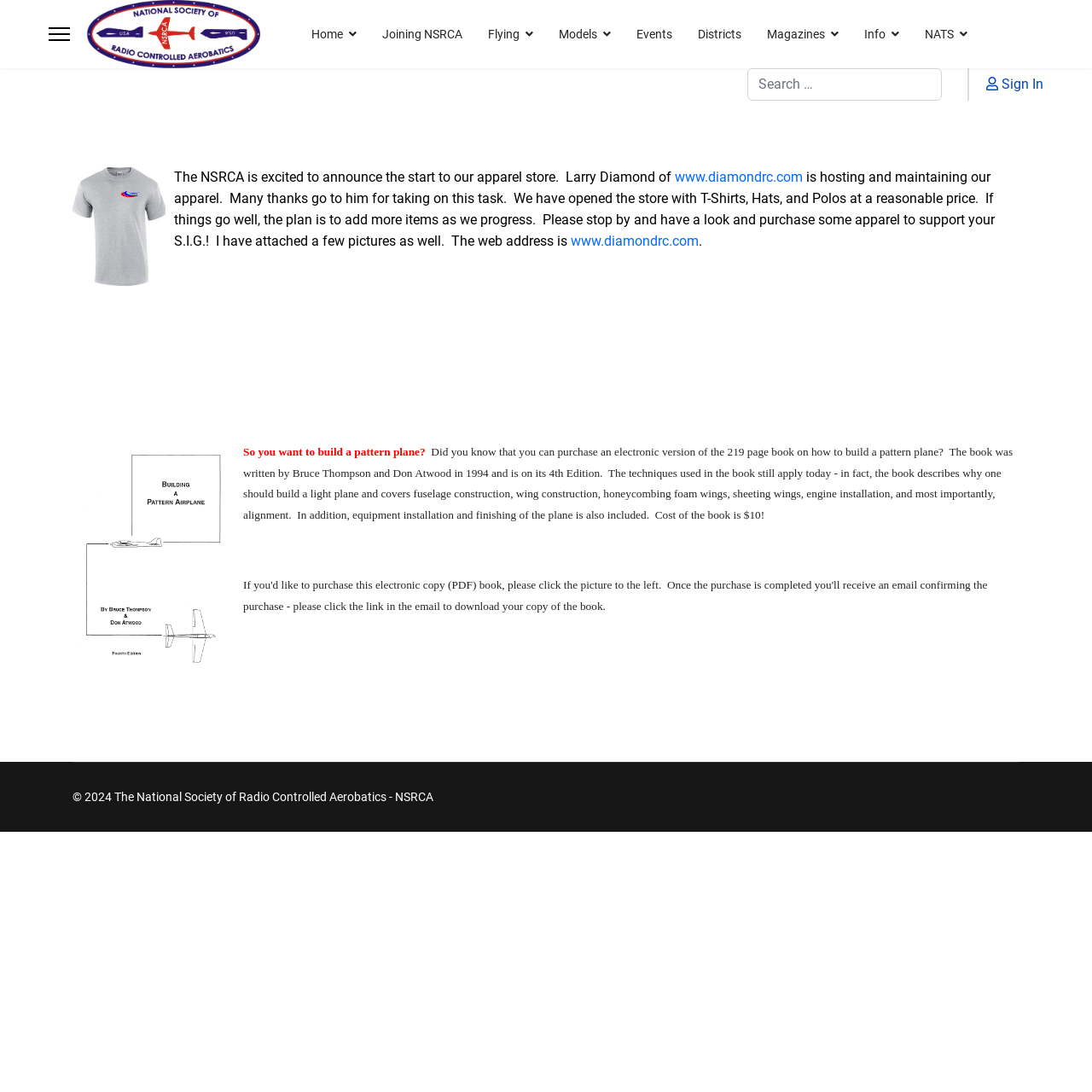Use a single word or phrase to answer the question: What is the cost of the electronic book?

$10